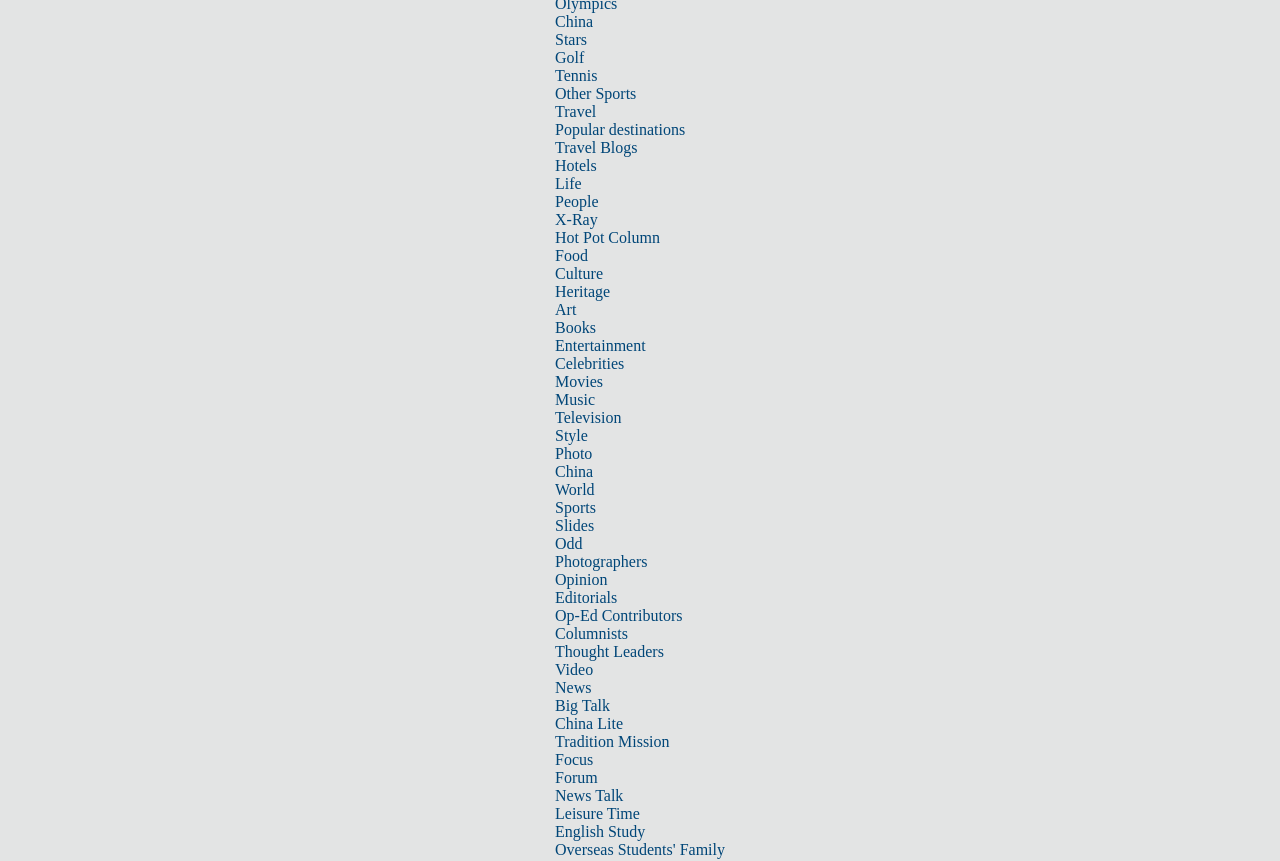Locate the UI element described by aria-label="Search" and provide its bounding box coordinates. Use the format (top-left x, top-left y, bottom-right x, bottom-right y) with all values as floating point numbers between 0 and 1.

None